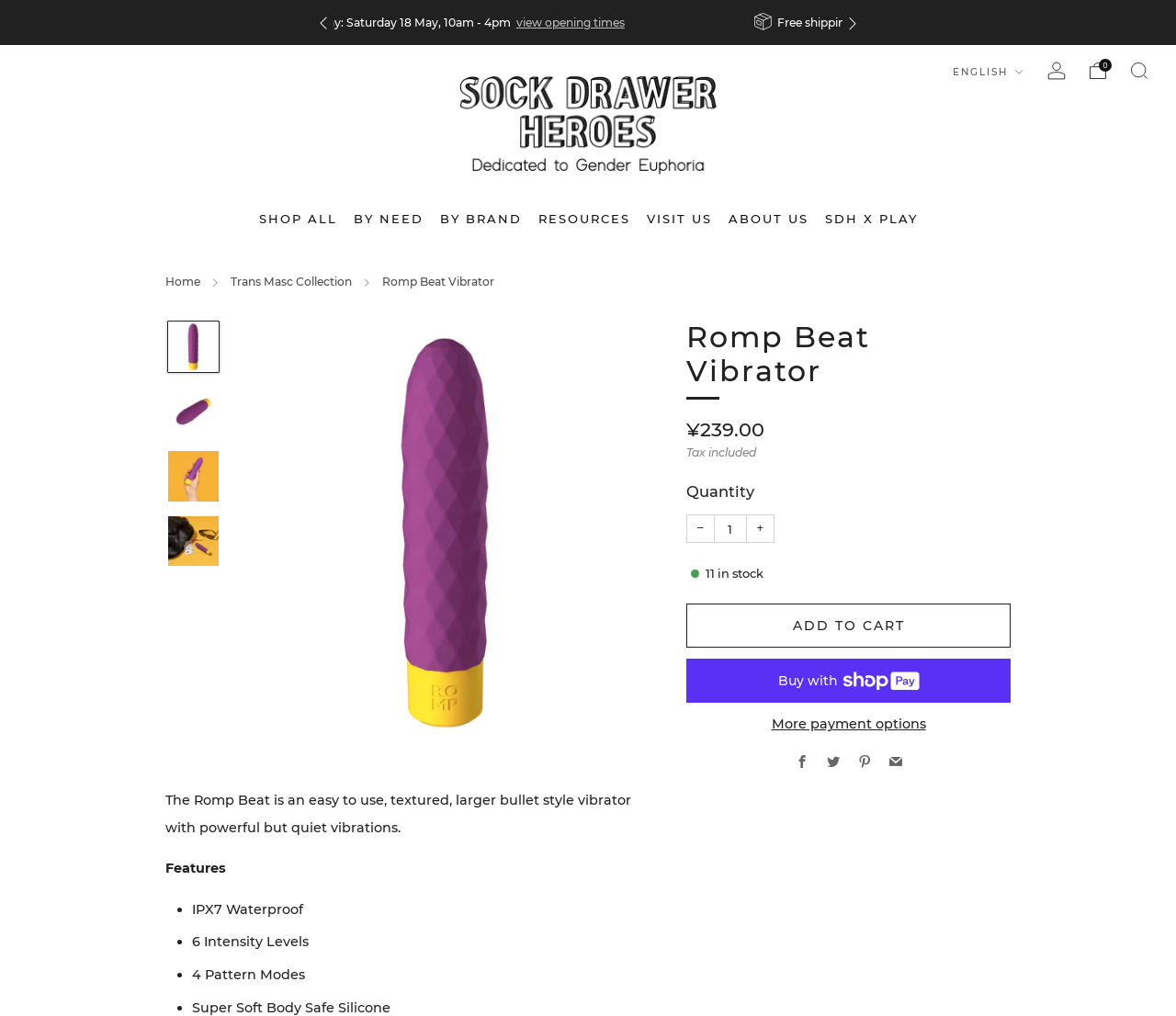Determine the bounding box coordinates of the element that should be clicked to execute the following command: "Click the 'ADD TO CART' button".

[0.584, 0.594, 0.859, 0.637]